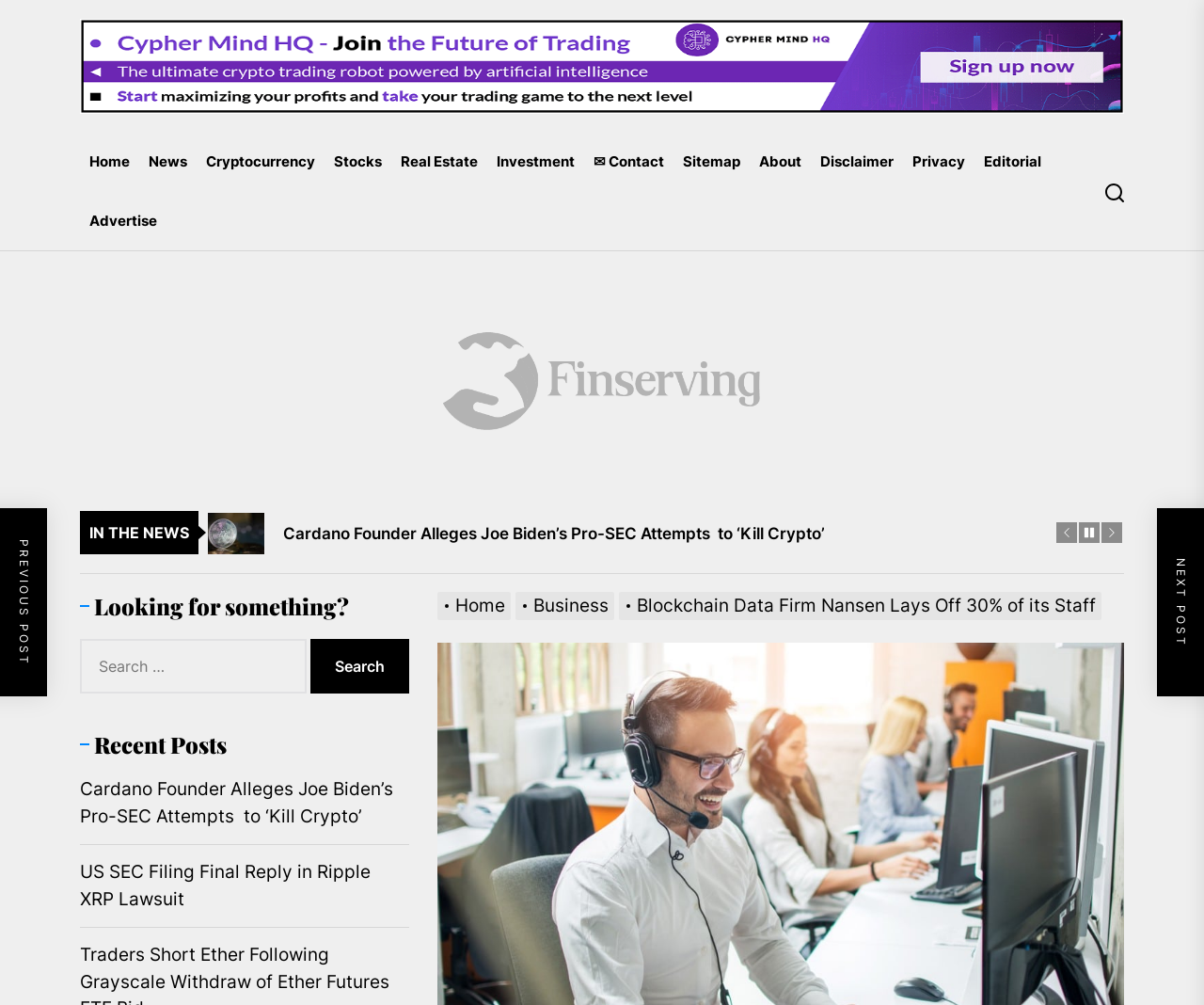Please find the bounding box coordinates of the element that you should click to achieve the following instruction: "View the 'Blockchain Data Firm Nansen Lays Off 30% of its Staff' article". The coordinates should be presented as four float numbers between 0 and 1: [left, top, right, bottom].

[0.514, 0.592, 0.919, 0.613]